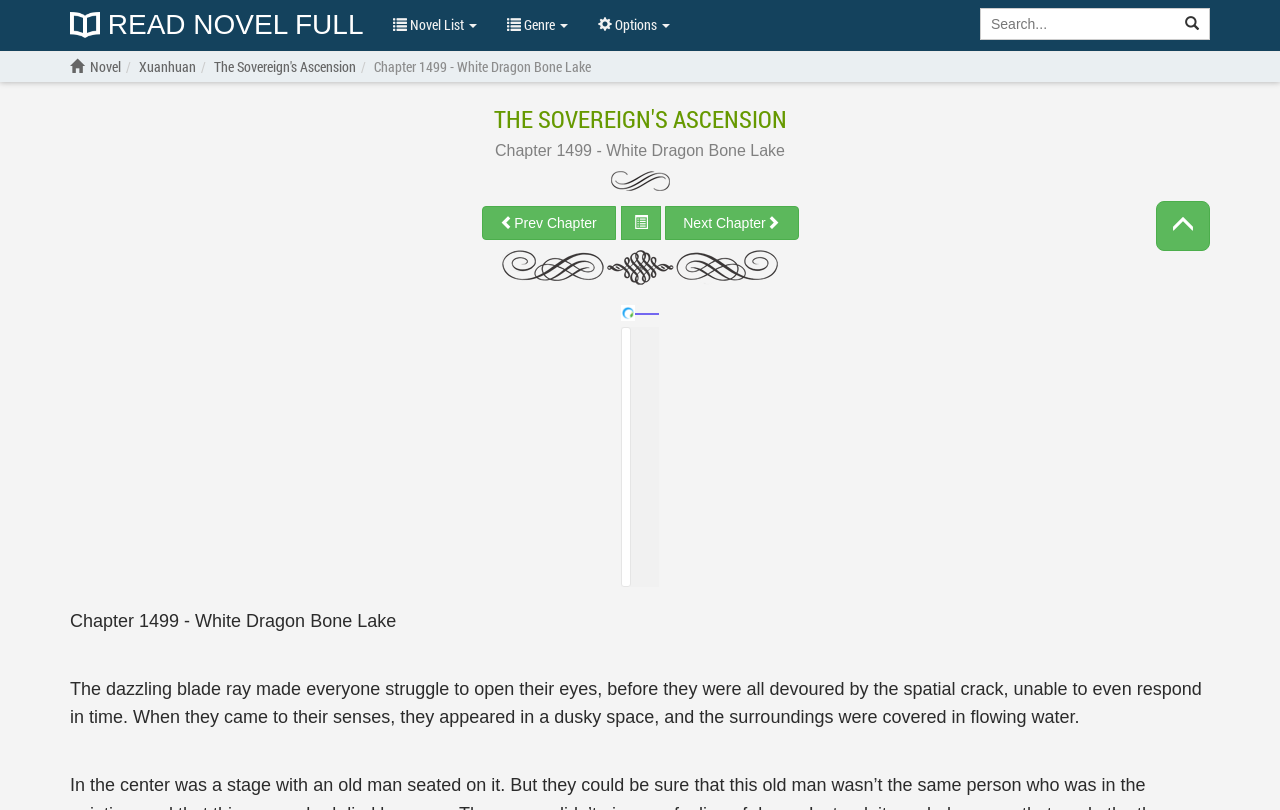Please find the bounding box coordinates of the element that you should click to achieve the following instruction: "Go to novel list". The coordinates should be presented as four float numbers between 0 and 1: [left, top, right, bottom].

[0.296, 0.0, 0.385, 0.062]